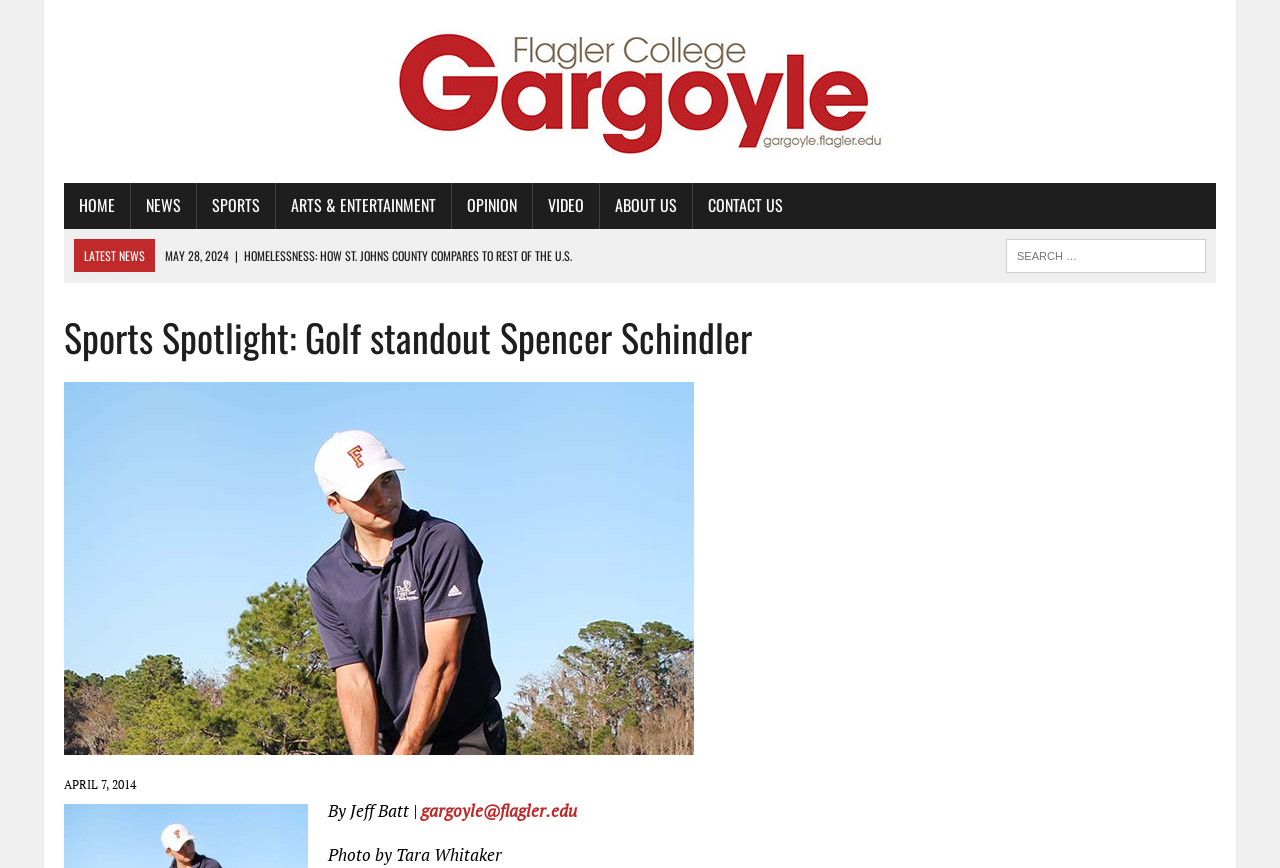Answer the question in a single word or phrase:
What is the name of the college mentioned in the webpage?

Flagler College